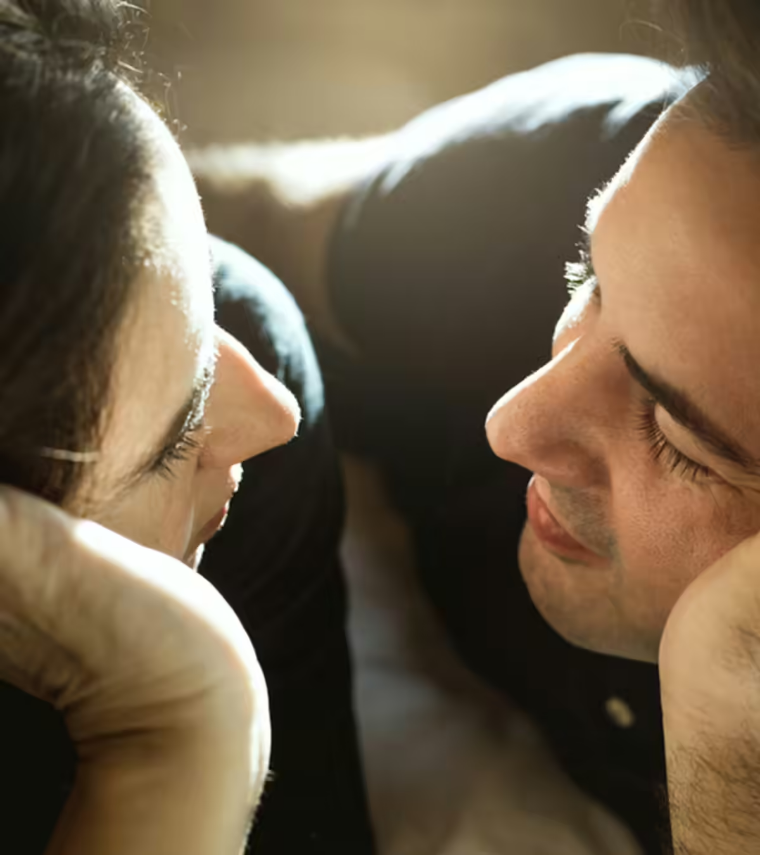Answer this question in one word or a short phrase: What is the theme of the article associated with the image?

Love and partnership